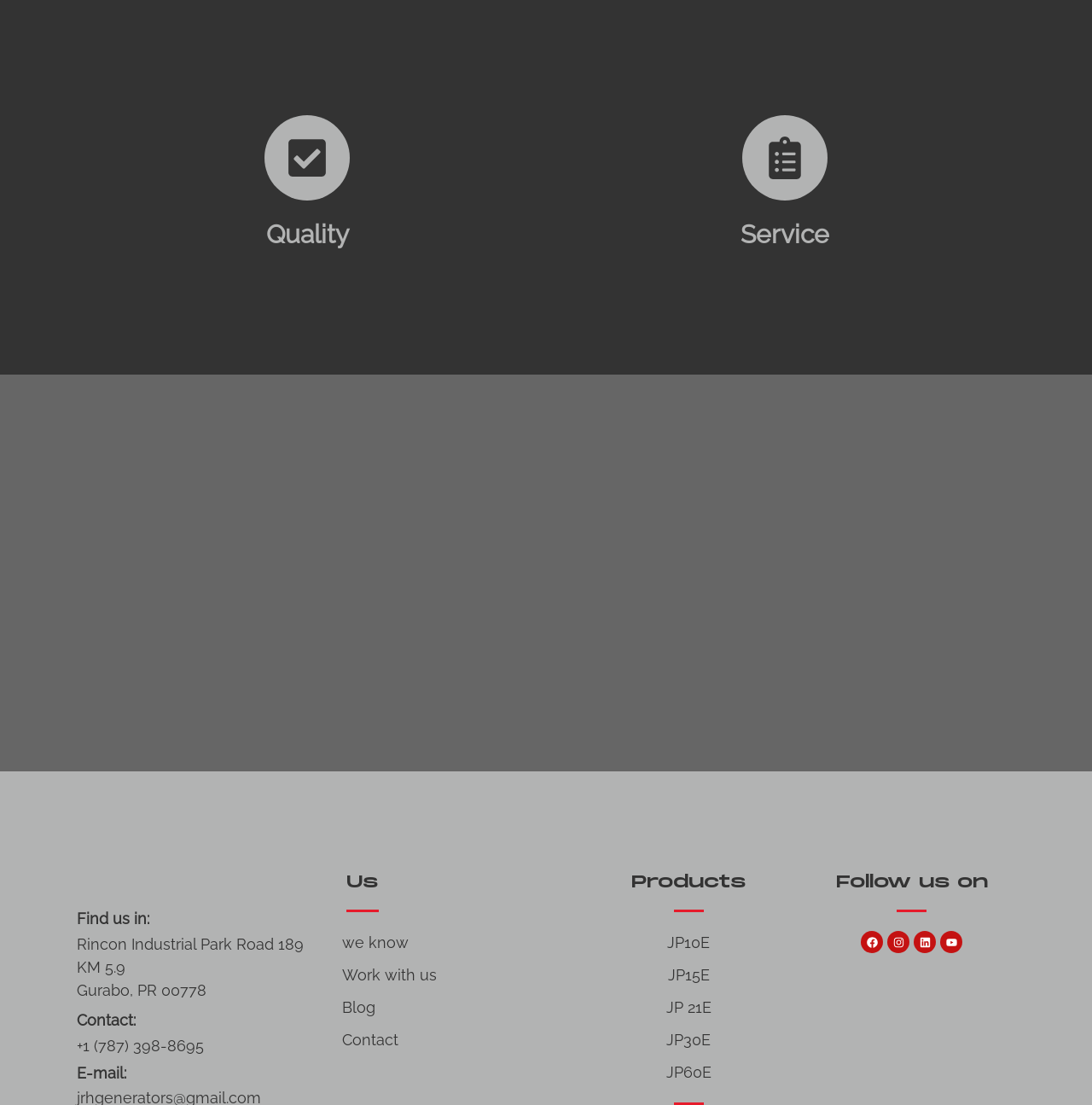What is the phone number of the company?
Using the image, elaborate on the answer with as much detail as possible.

The phone number can be found in the 'Contact:' section, which lists the phone number as '+1 (787) 398-8695'.